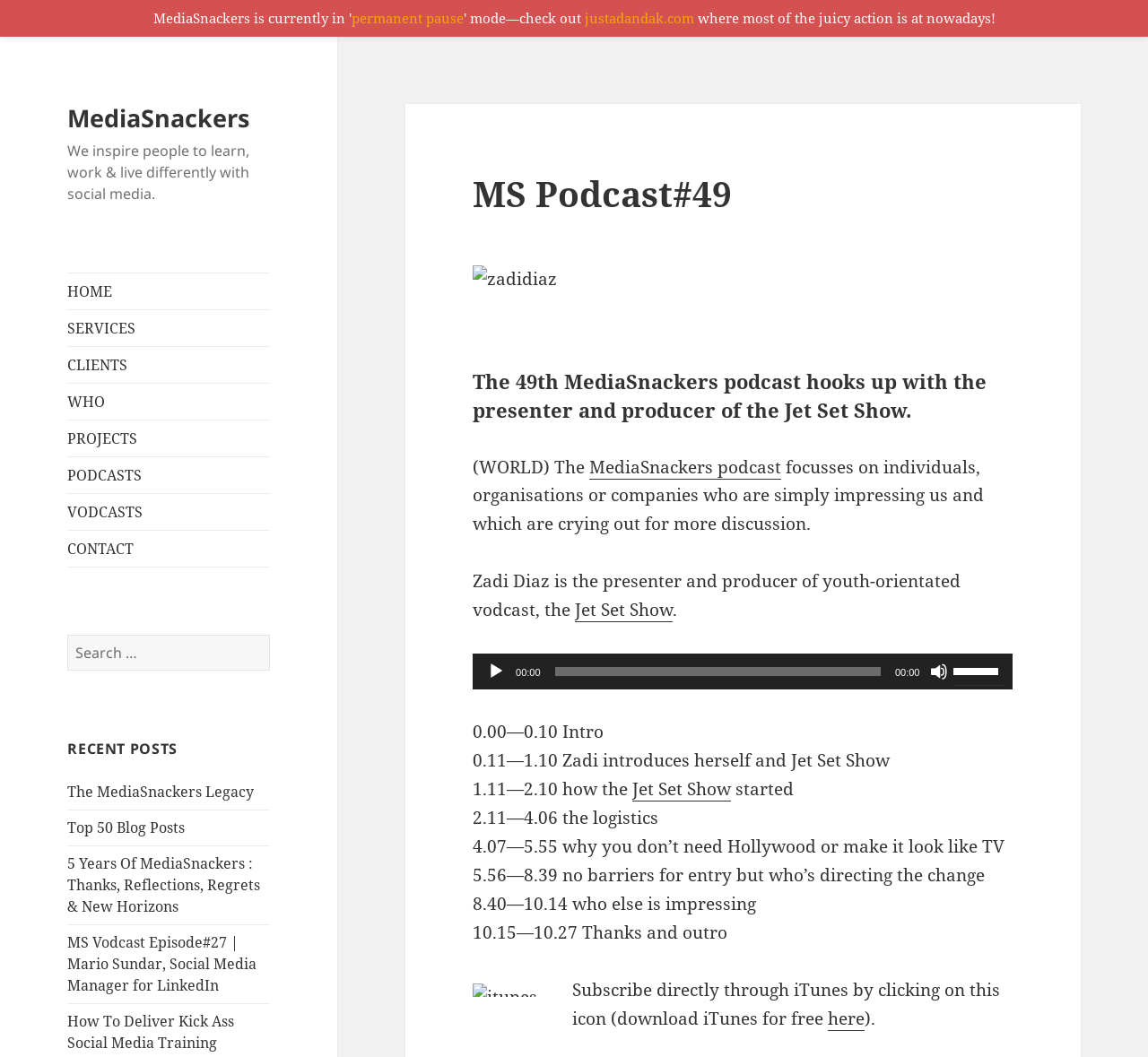Could you specify the bounding box coordinates for the clickable section to complete the following instruction: "Subscribe to the podcast through iTunes"?

[0.412, 0.931, 0.473, 0.943]